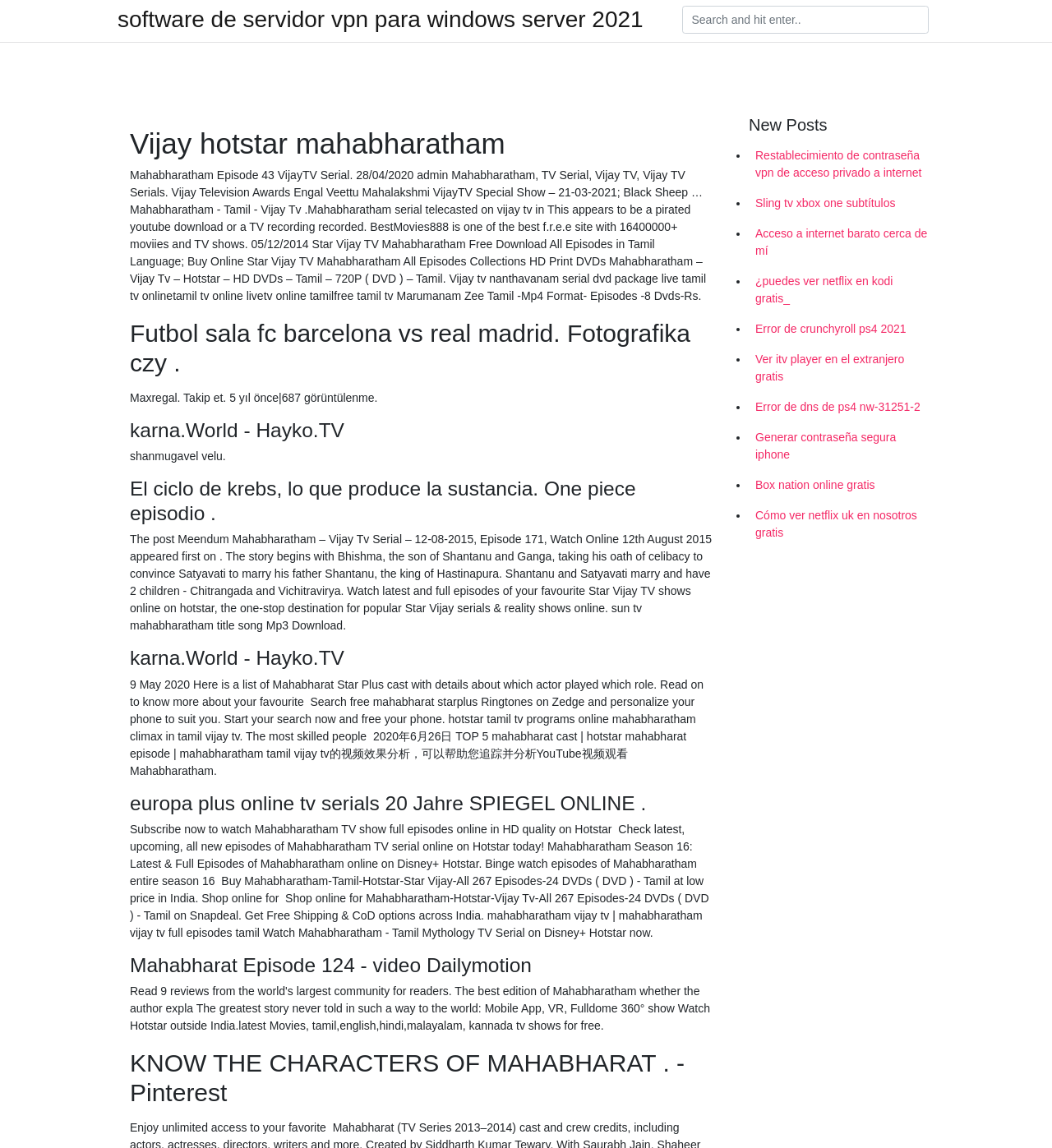Determine the bounding box coordinates for the HTML element described here: "Generar contraseña segura iphone".

[0.712, 0.368, 0.888, 0.409]